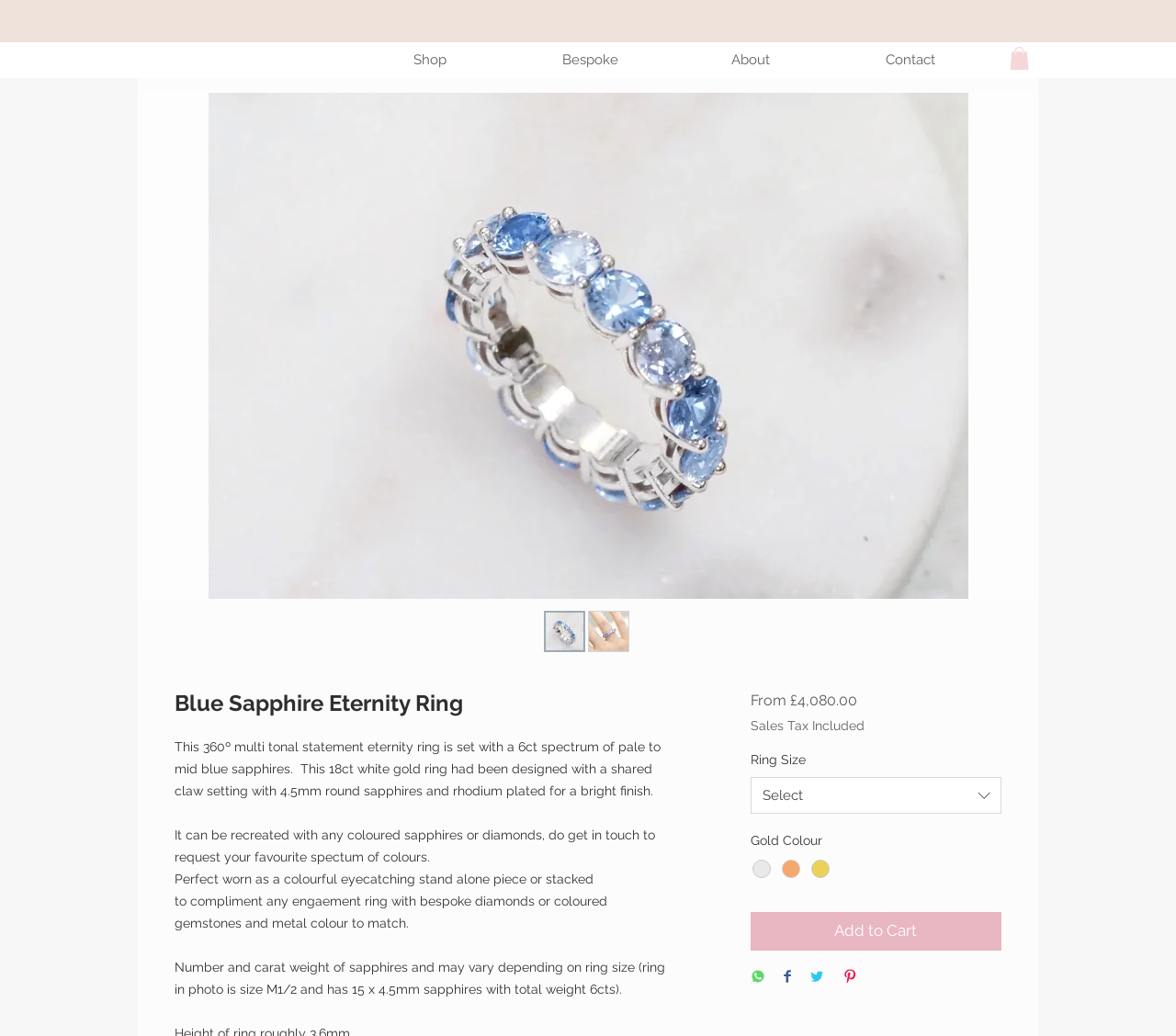What is the metal color of the ring?
Use the image to answer the question with a single word or phrase.

18ct White Gold